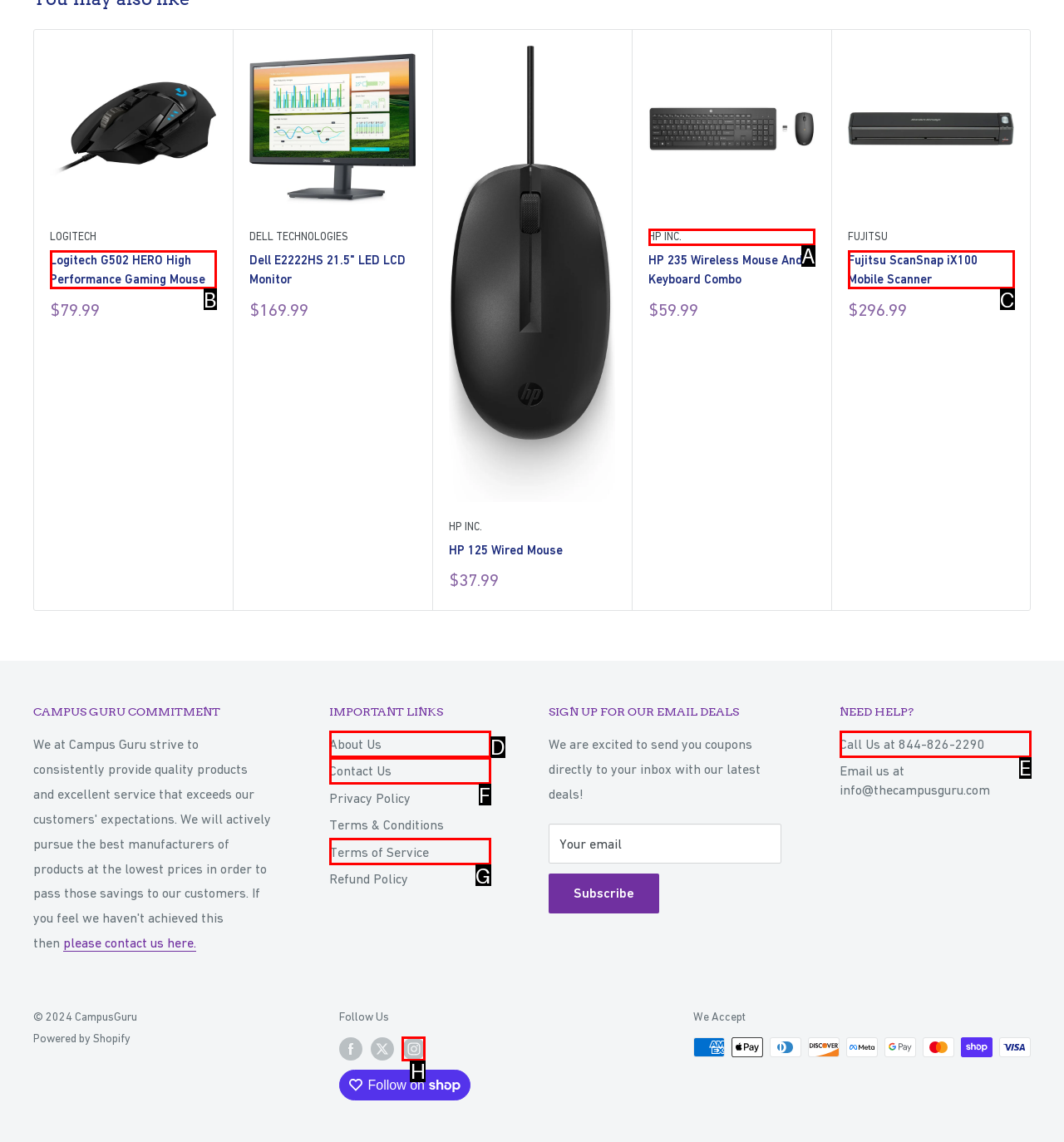Identify which option matches the following description: Fujitsu ScanSnap iX100 Mobile Scanner
Answer by giving the letter of the correct option directly.

C